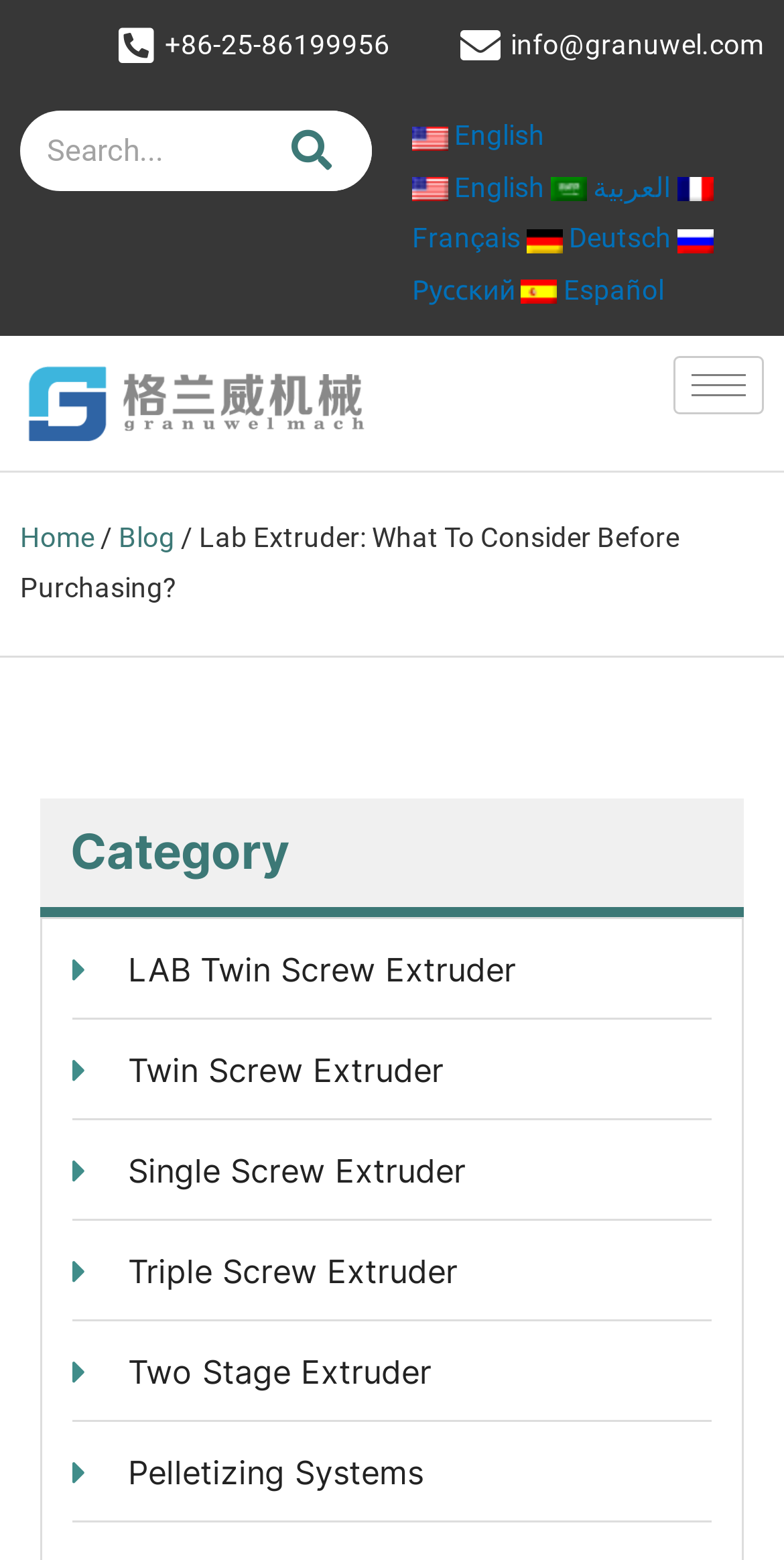Is there a search function on the page?
Please give a detailed and elaborate answer to the question.

I found a search function on the page by looking at the top-right corner, where there is a search box with a 'Search' button. This indicates that the page has a search function.